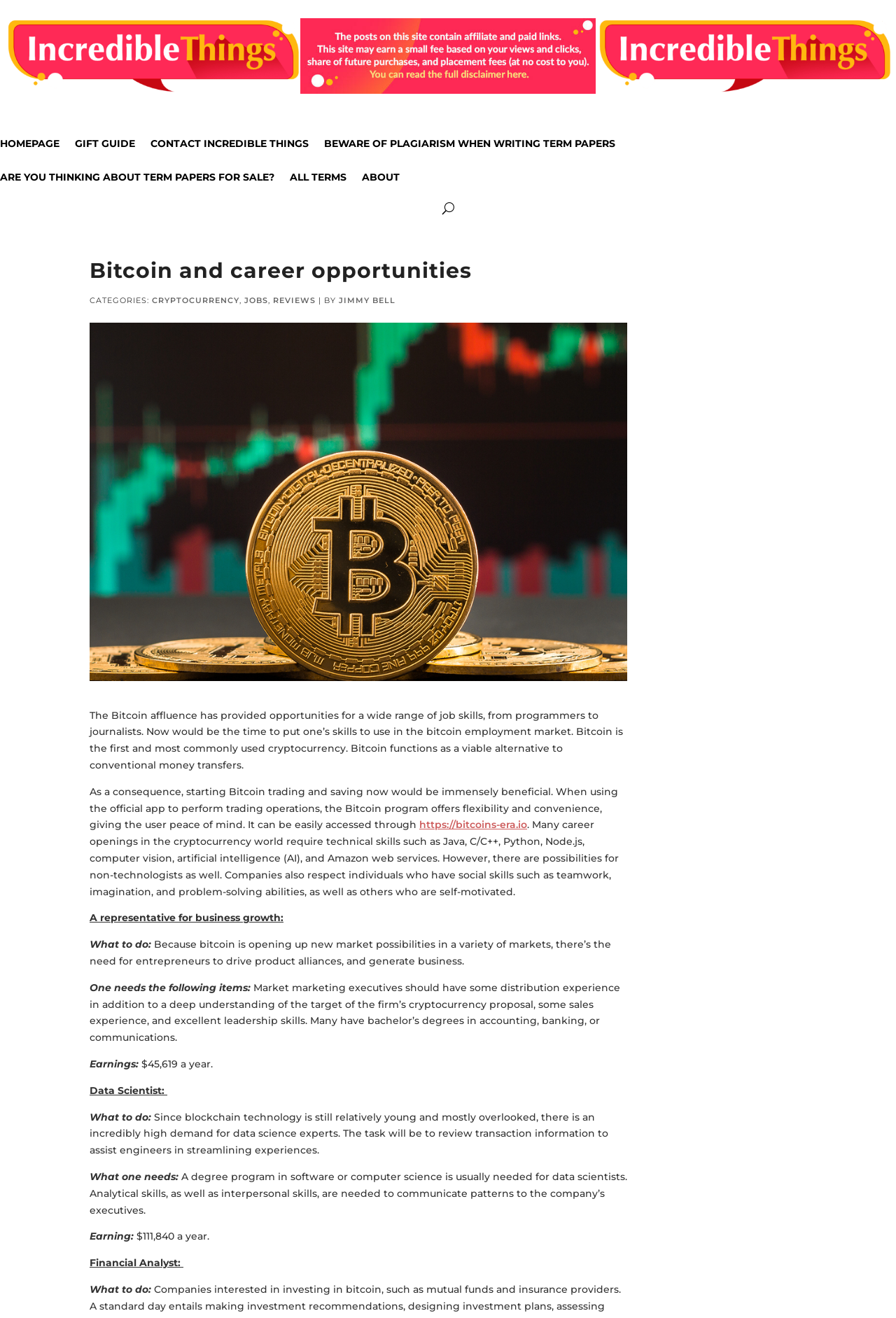Specify the bounding box coordinates for the region that must be clicked to perform the given instruction: "Click on the 'BEWARE OF PLAGIARISM WHEN WRITING TERM PAPERS' link".

[0.362, 0.105, 0.687, 0.128]